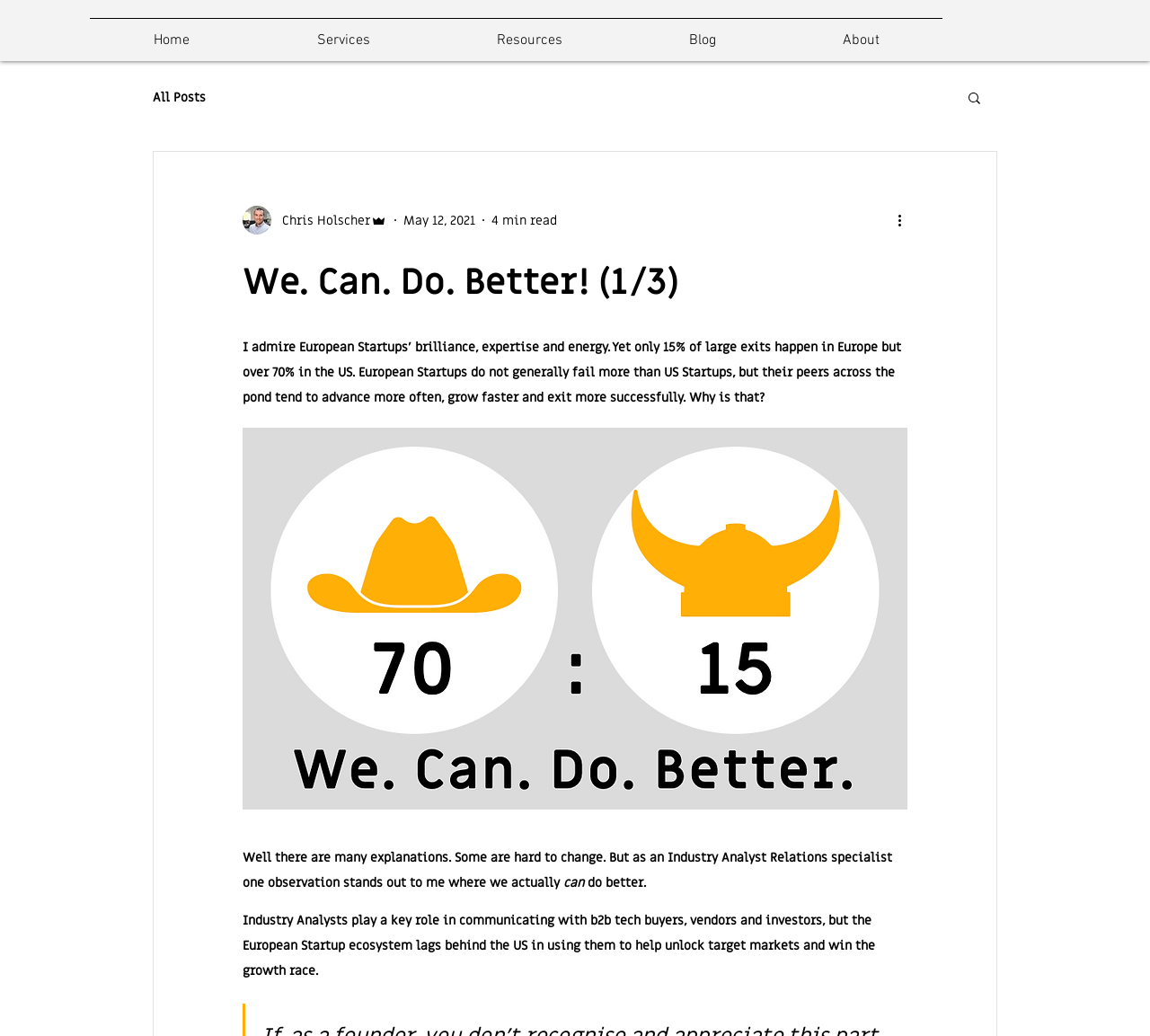Determine the bounding box coordinates for the element that should be clicked to follow this instruction: "read about the author". The coordinates should be given as four float numbers between 0 and 1, in the format [left, top, right, bottom].

[0.236, 0.203, 0.322, 0.222]